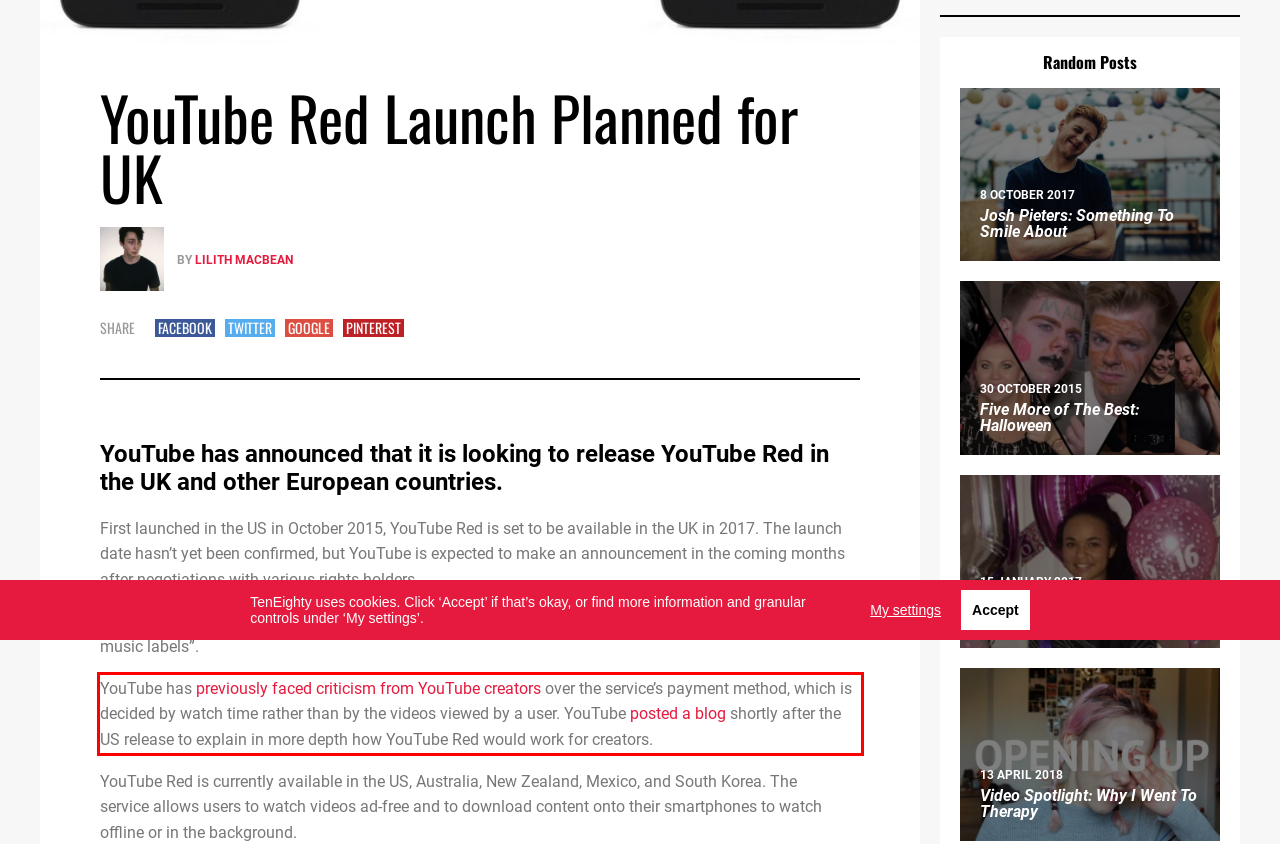Please examine the webpage screenshot and extract the text within the red bounding box using OCR.

YouTube has previously faced criticism from YouTube creators over the service’s payment method, which is decided by watch time rather than by the videos viewed by a user. YouTube posted a blog shortly after the US release to explain in more depth how YouTube Red would work for creators.